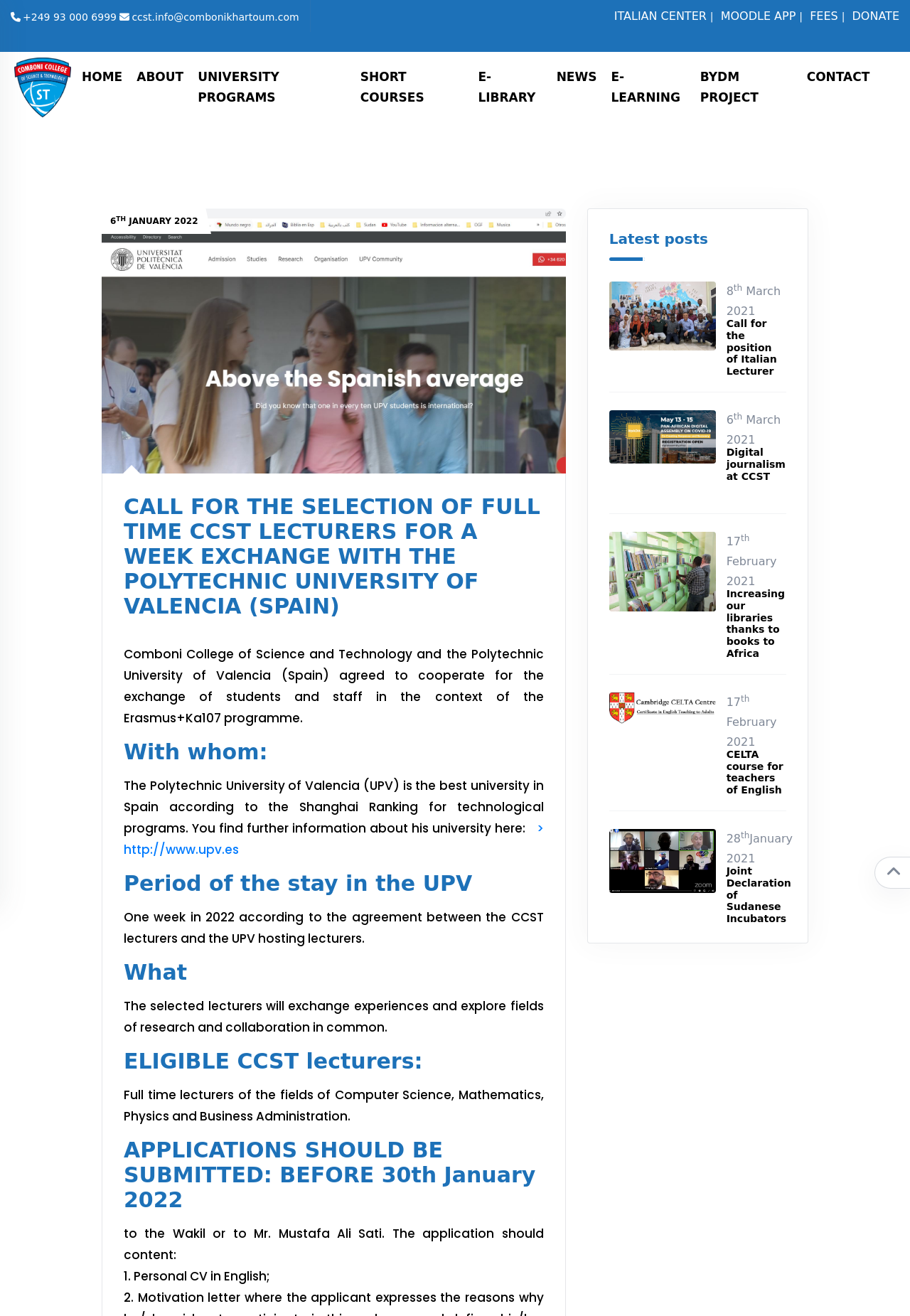Locate the bounding box coordinates of the element to click to perform the following action: 'Go to the top of the page'. The coordinates should be given as four float values between 0 and 1, in the form of [left, top, right, bottom].

[0.974, 0.656, 0.991, 0.669]